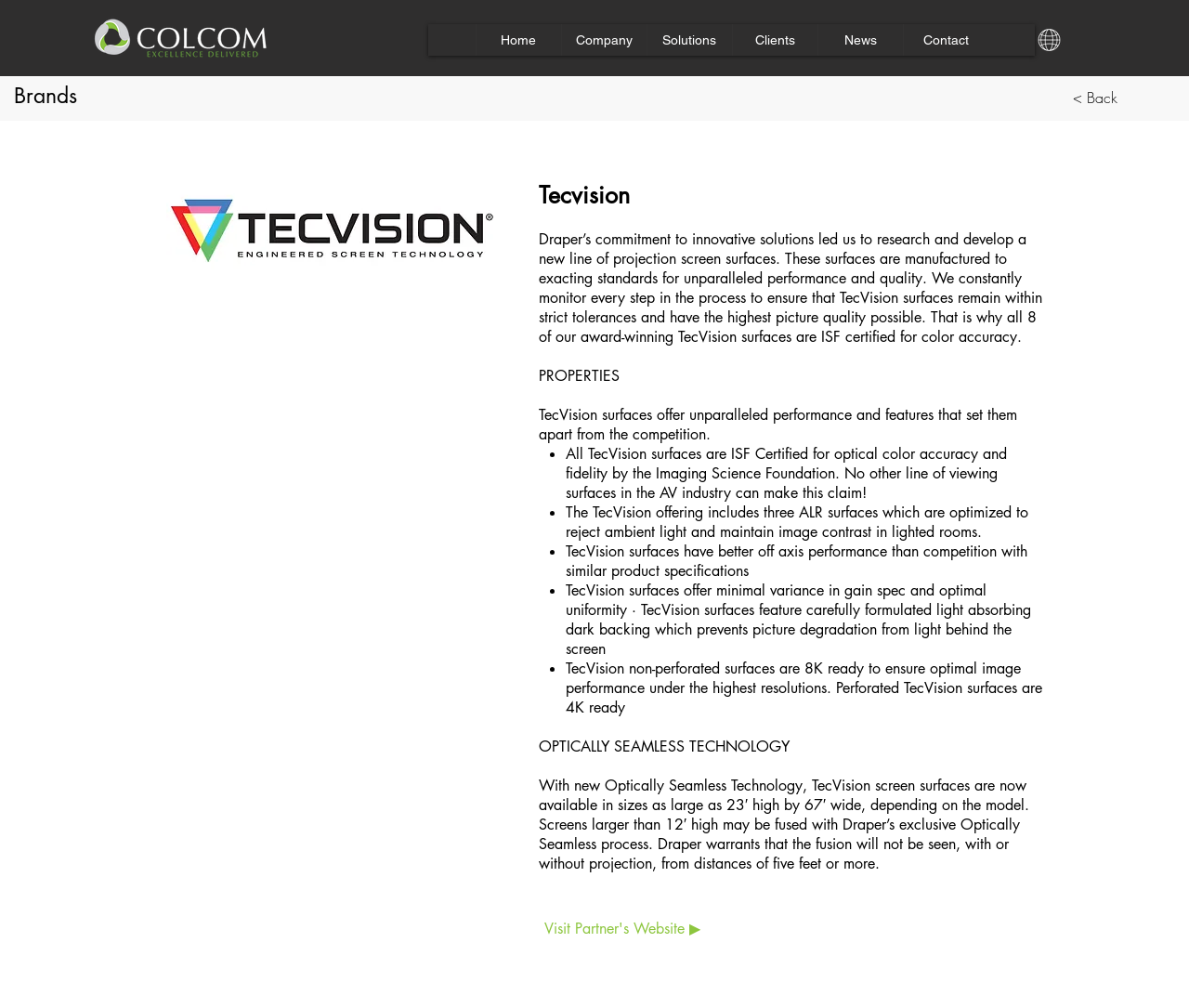Please locate the bounding box coordinates of the element that needs to be clicked to achieve the following instruction: "Click the Back button". The coordinates should be four float numbers between 0 and 1, i.e., [left, top, right, bottom].

[0.869, 0.078, 0.973, 0.115]